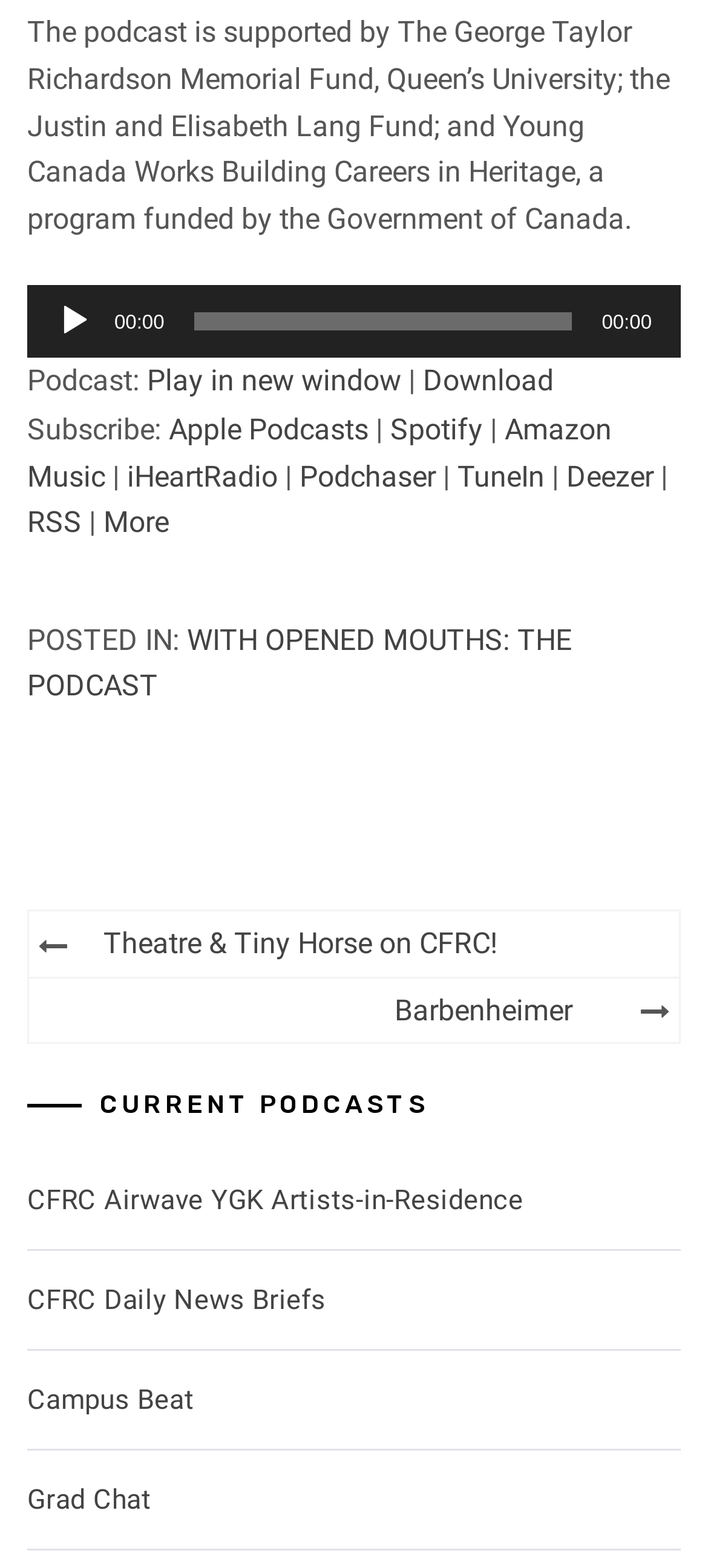Use a single word or phrase to answer this question: 
How many podcast subscription options are available?

8